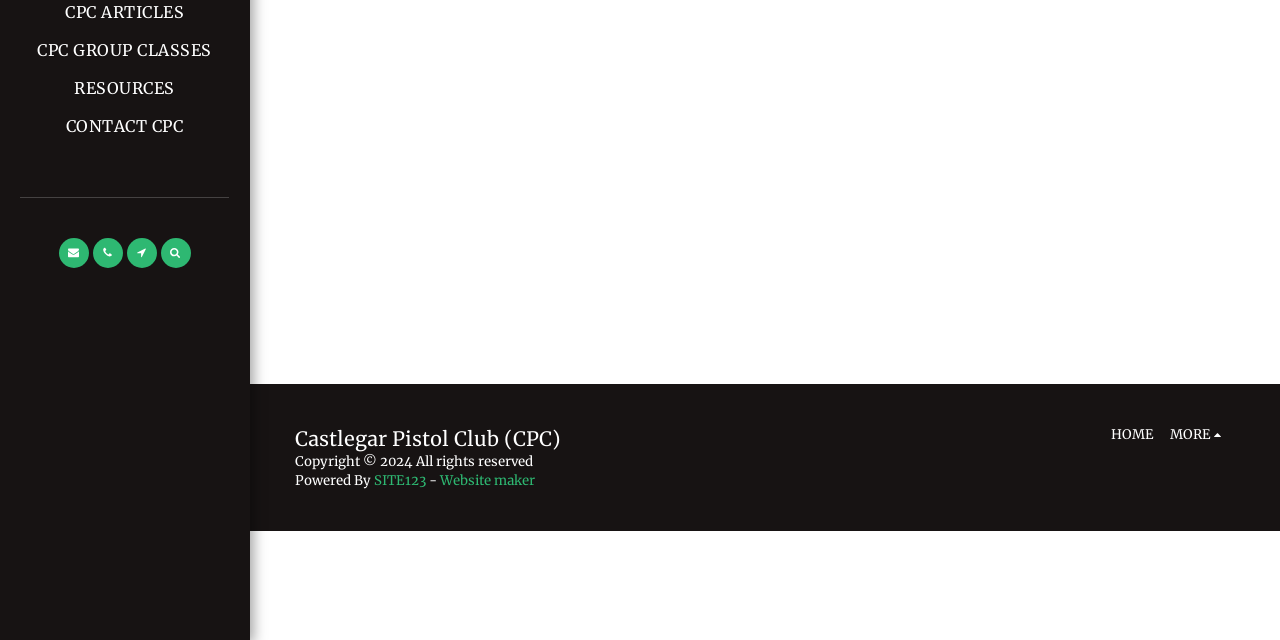Given the following UI element description: "CPC GROUP CLASSES", find the bounding box coordinates in the webpage screenshot.

[0.017, 0.05, 0.178, 0.108]